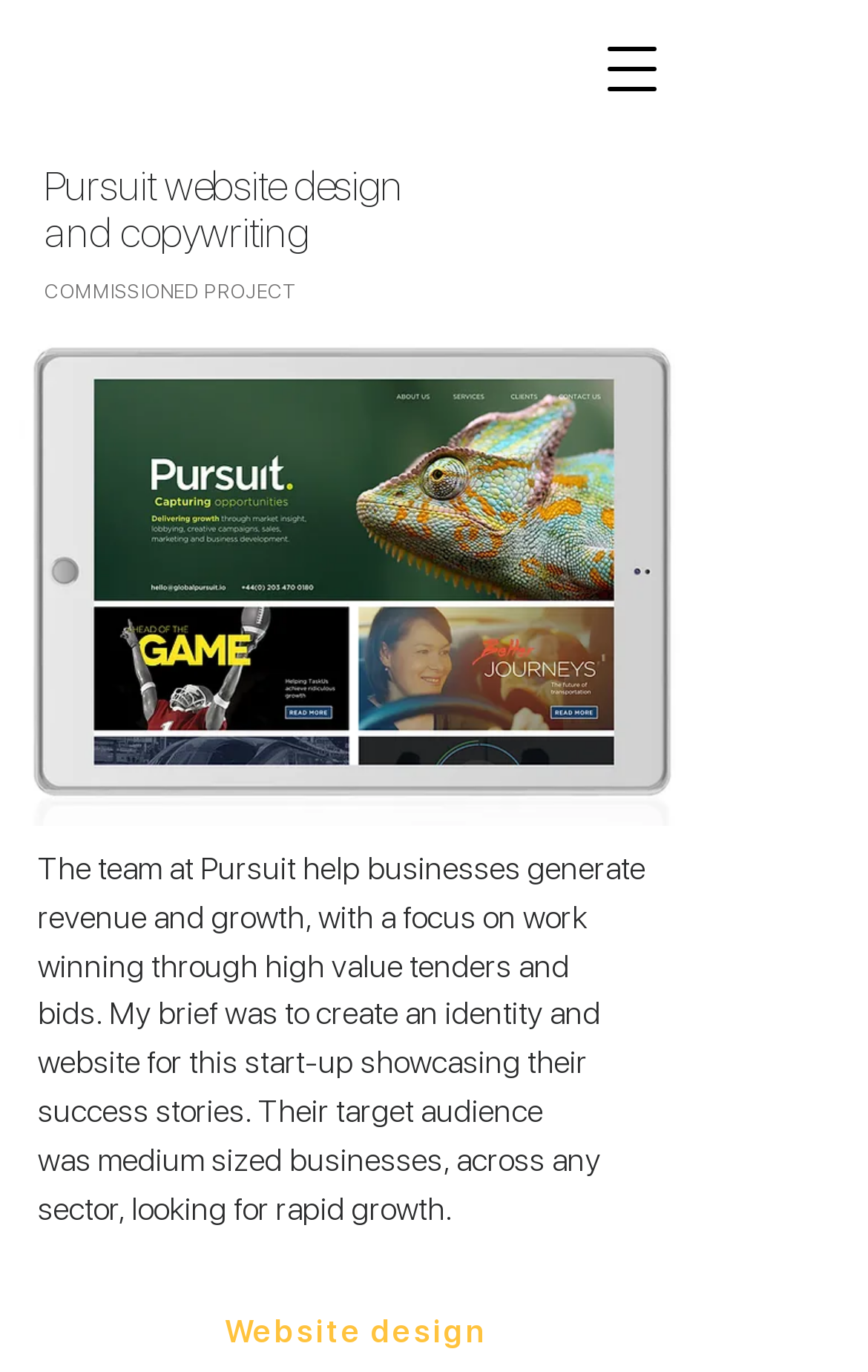What is the text of the webpage's headline?

Pursuit website design and copywriting